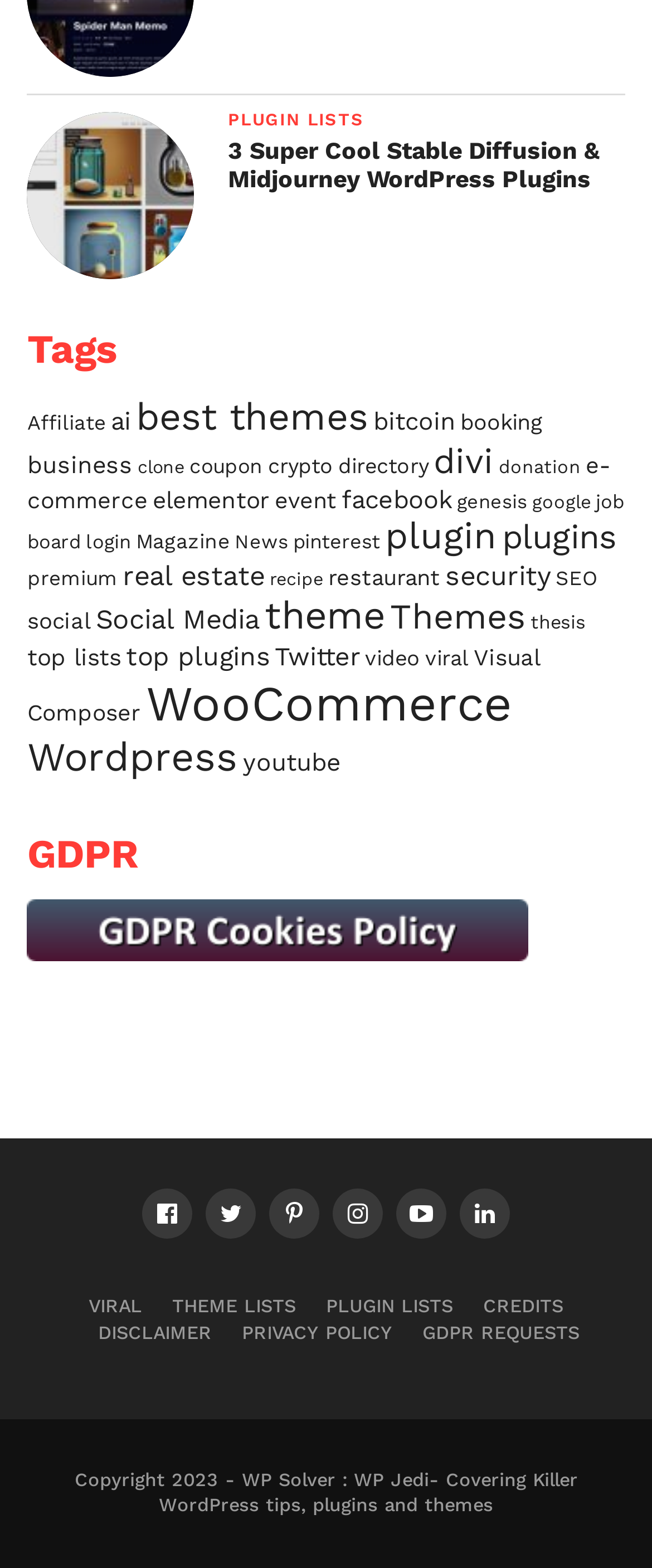How many plugin lists are available on this website?
Please provide a full and detailed response to the question.

I found the heading 'PLUGIN LISTS' and the links '3 Super Cool Stable Diffusion & Midjourney WordPress Plugins' and 'PLUGIN LISTS' under it, indicating that there are 3 plugin lists available on this website.